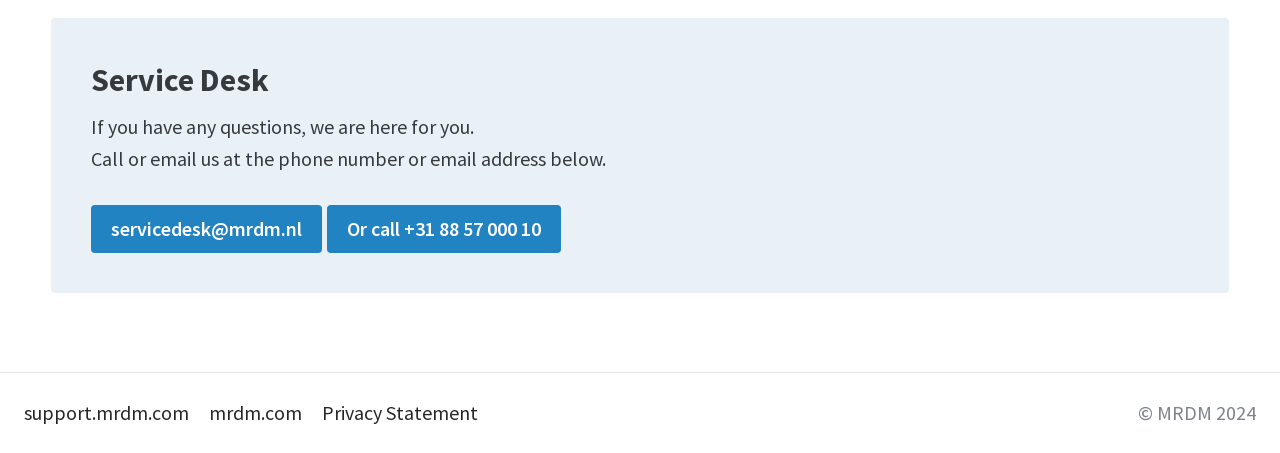How many links are there at the bottom of the webpage?
Using the visual information, respond with a single word or phrase.

3